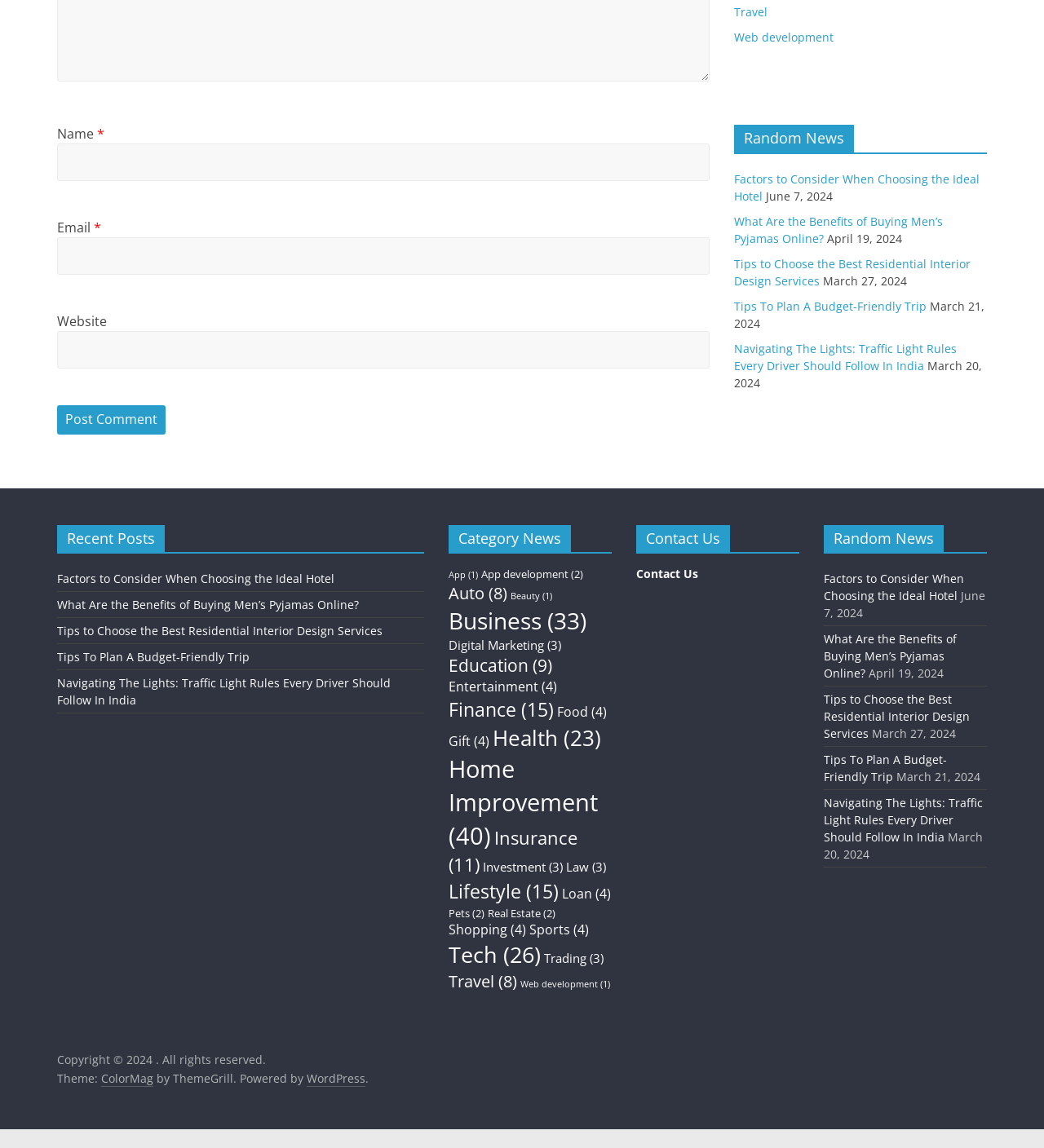Please determine the bounding box coordinates of the element to click in order to execute the following instruction: "Enter your name". The coordinates should be four float numbers between 0 and 1, specified as [left, top, right, bottom].

[0.055, 0.125, 0.68, 0.158]